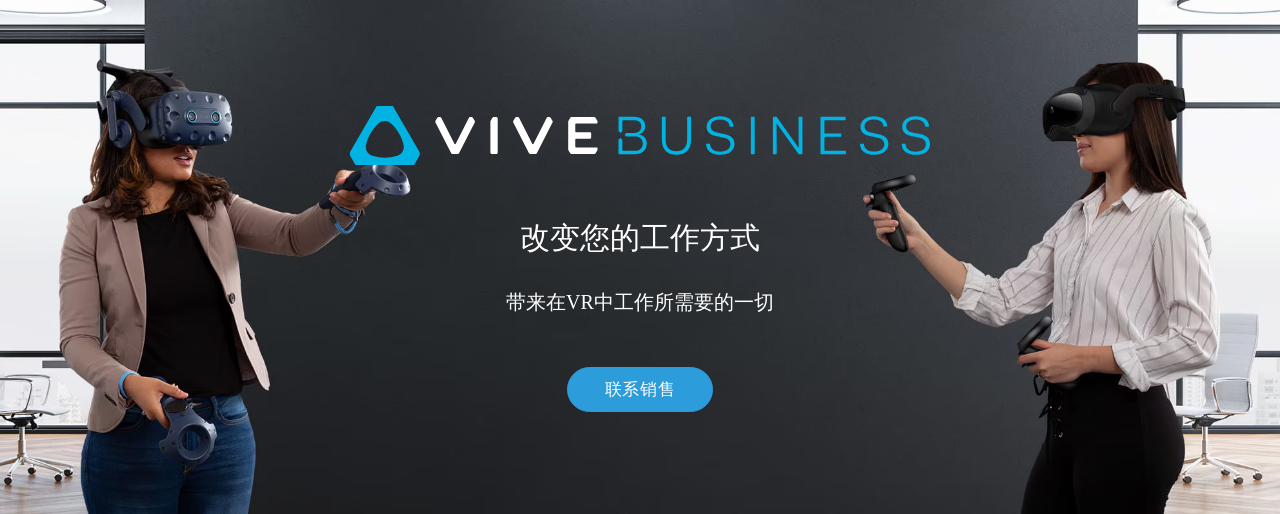What is the purpose of the call-to-action button?
Refer to the image and offer an in-depth and detailed answer to the question.

The call-to-action button labeled '联系销售' (Contact Sales) is inviting viewers to learn more about integrating VR into their organizations, suggesting that the purpose of the button is to facilitate contact between potential customers and the sales team of VIVE Business.